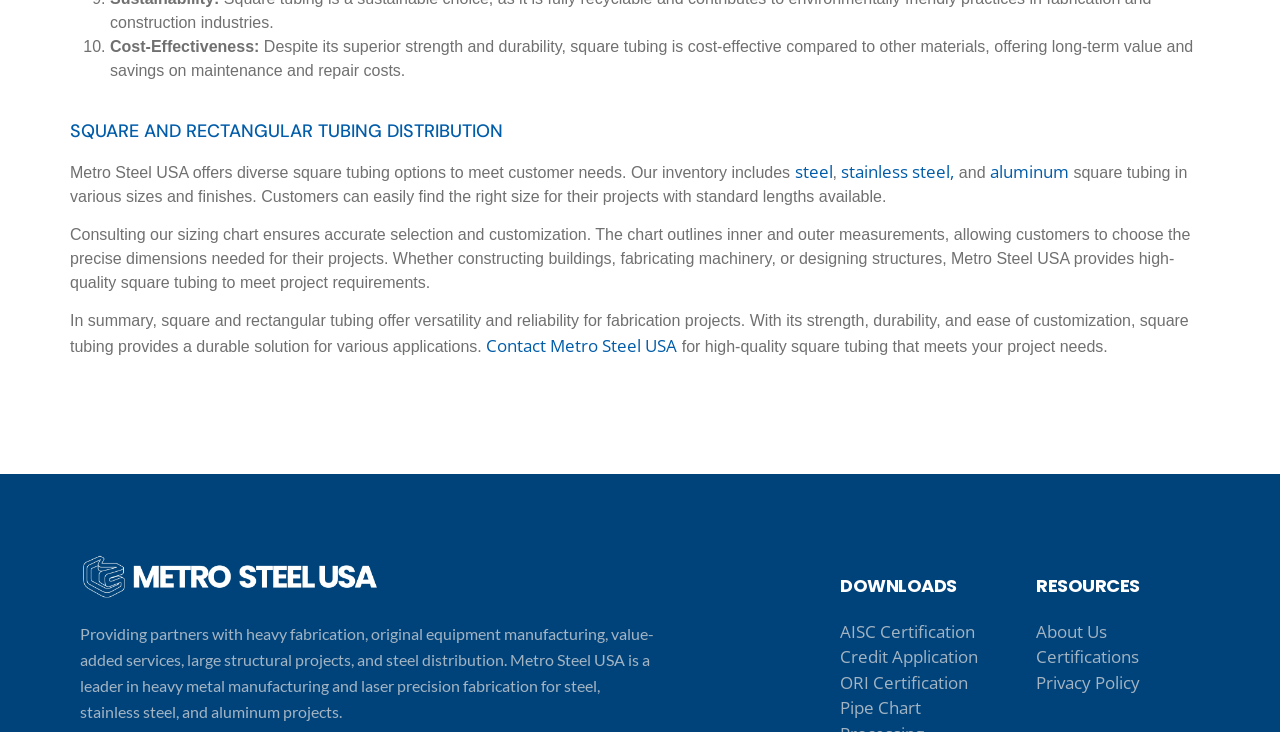Use one word or a short phrase to answer the question provided: 
What type of materials does Metro Steel USA offer?

steel, stainless steel, and aluminum